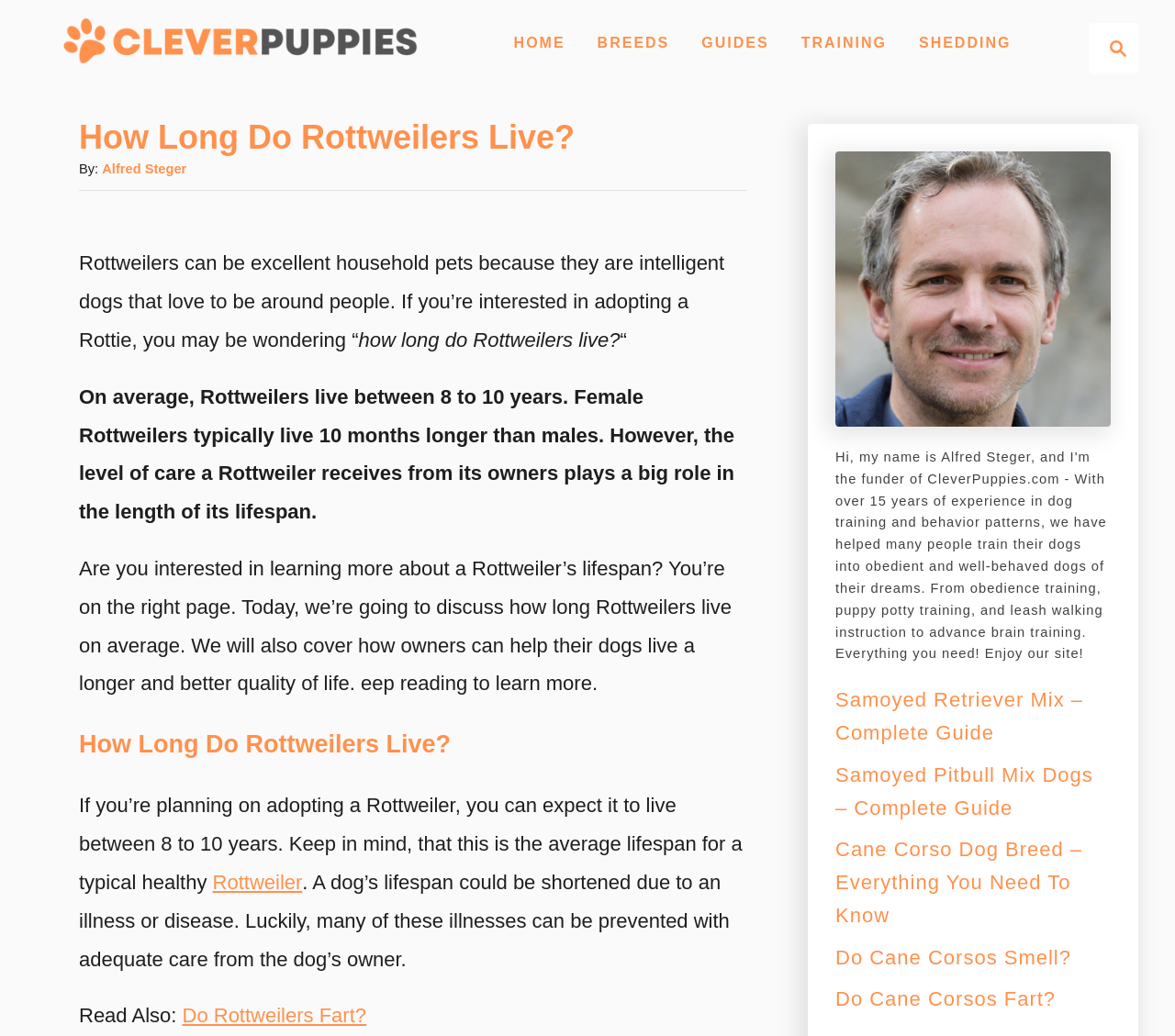Please identify the bounding box coordinates of the region to click in order to complete the given instruction: "View URGENT HIRING IN POLAND 2022". The coordinates should be four float numbers between 0 and 1, i.e., [left, top, right, bottom].

None